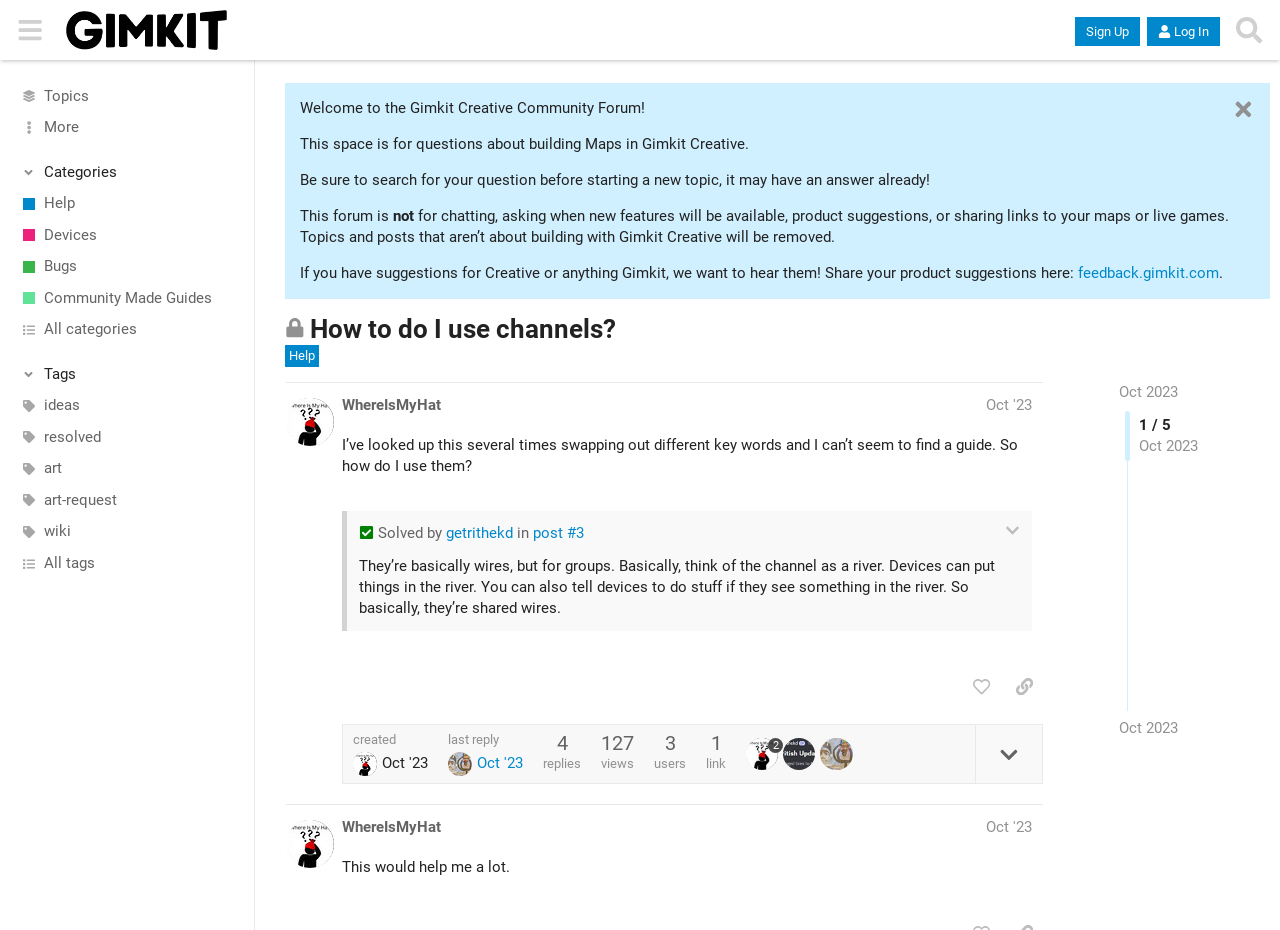Refer to the image and provide an in-depth answer to the question:
What is the purpose of this forum?

The purpose of this forum is to ask questions about building Maps in Gimkit Creative, as stated in the welcome message.